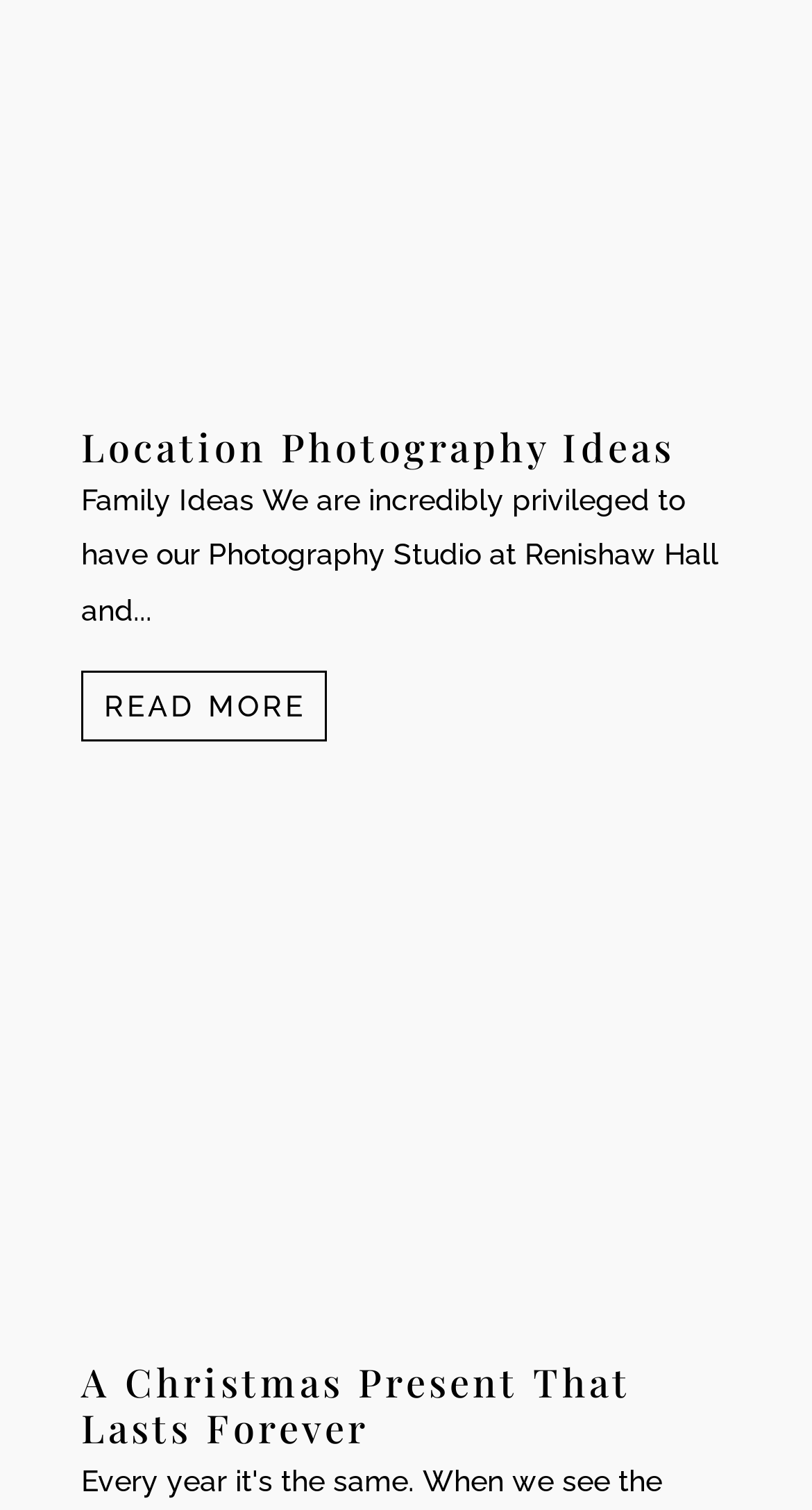Please provide a one-word or phrase answer to the question: 
Is there an image on the webpage?

Yes